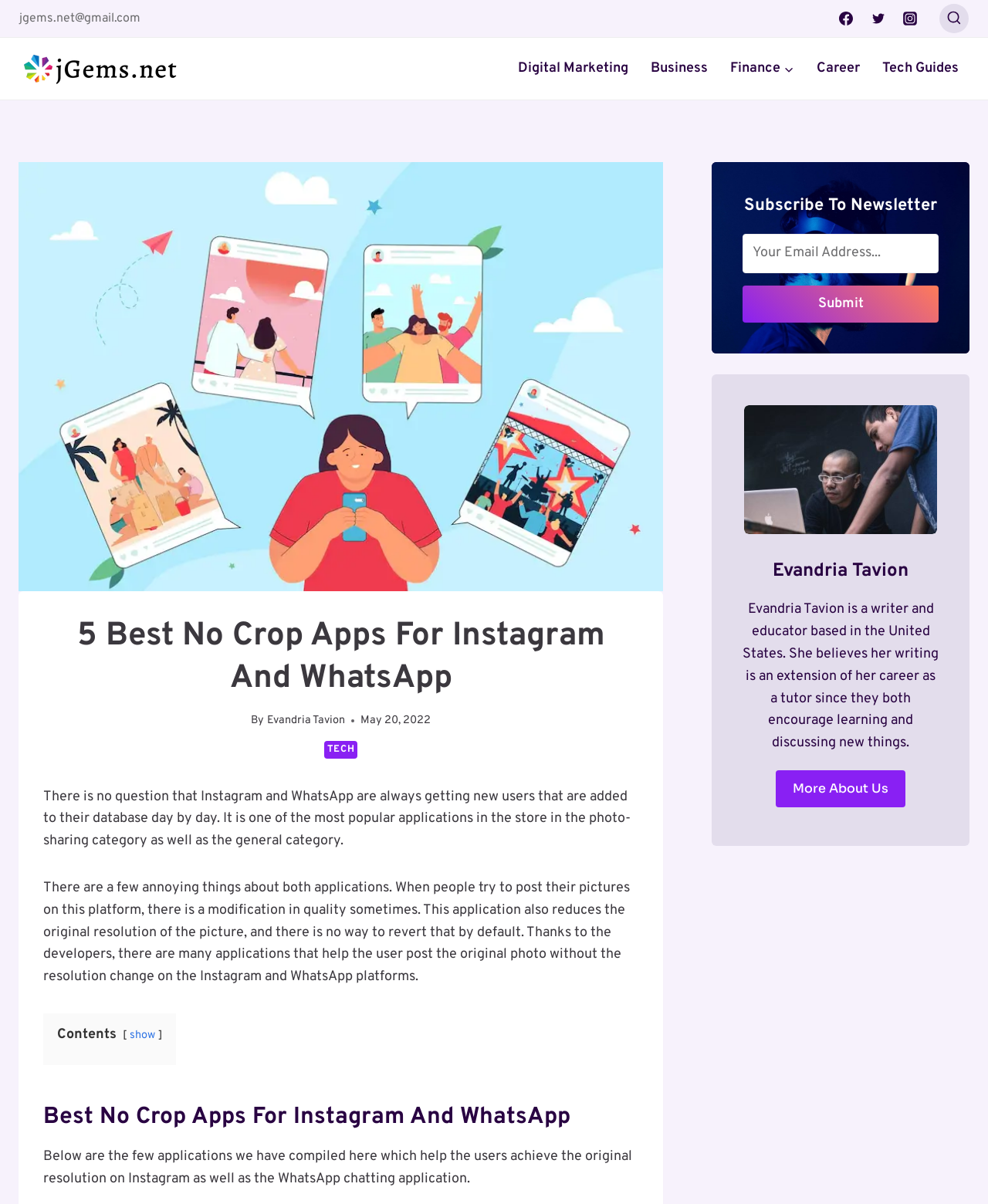Identify and provide the text of the main header on the webpage.

5 Best No Crop Apps For Instagram And WhatsApp